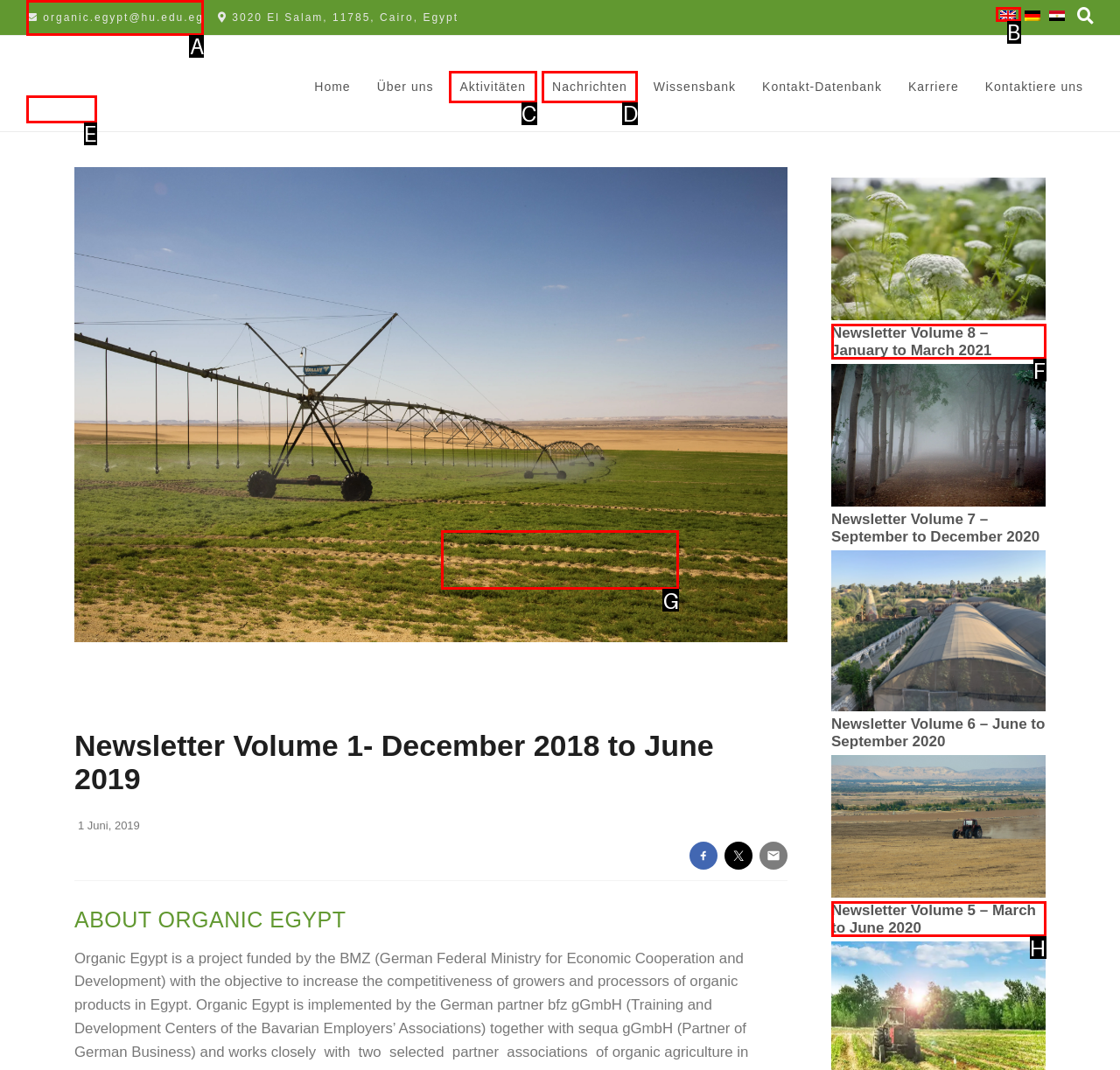Tell me which one HTML element you should click to complete the following task: Search for something
Answer with the option's letter from the given choices directly.

G